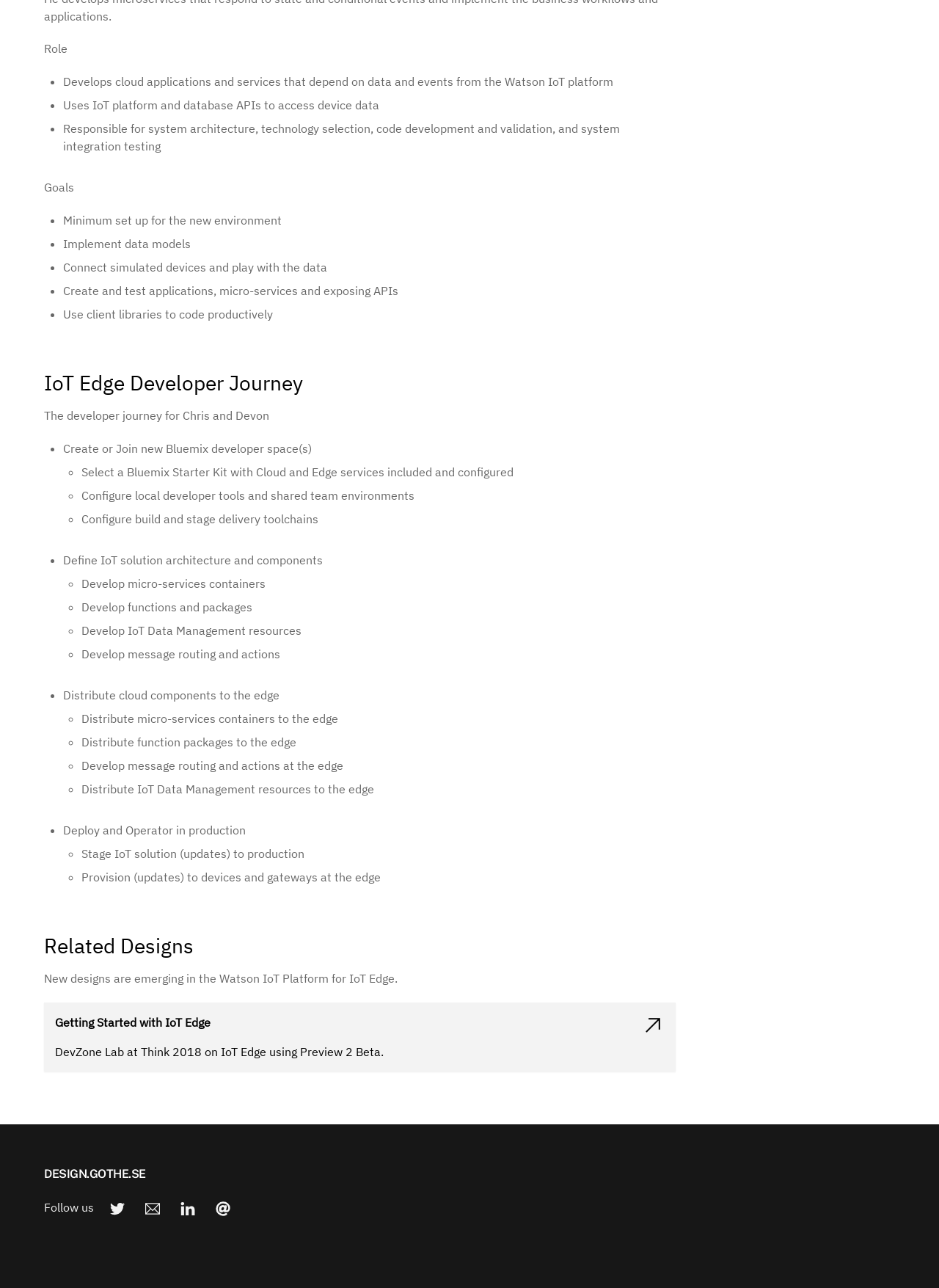What is the goal of setting up a new environment? Analyze the screenshot and reply with just one word or a short phrase.

Minimum set up